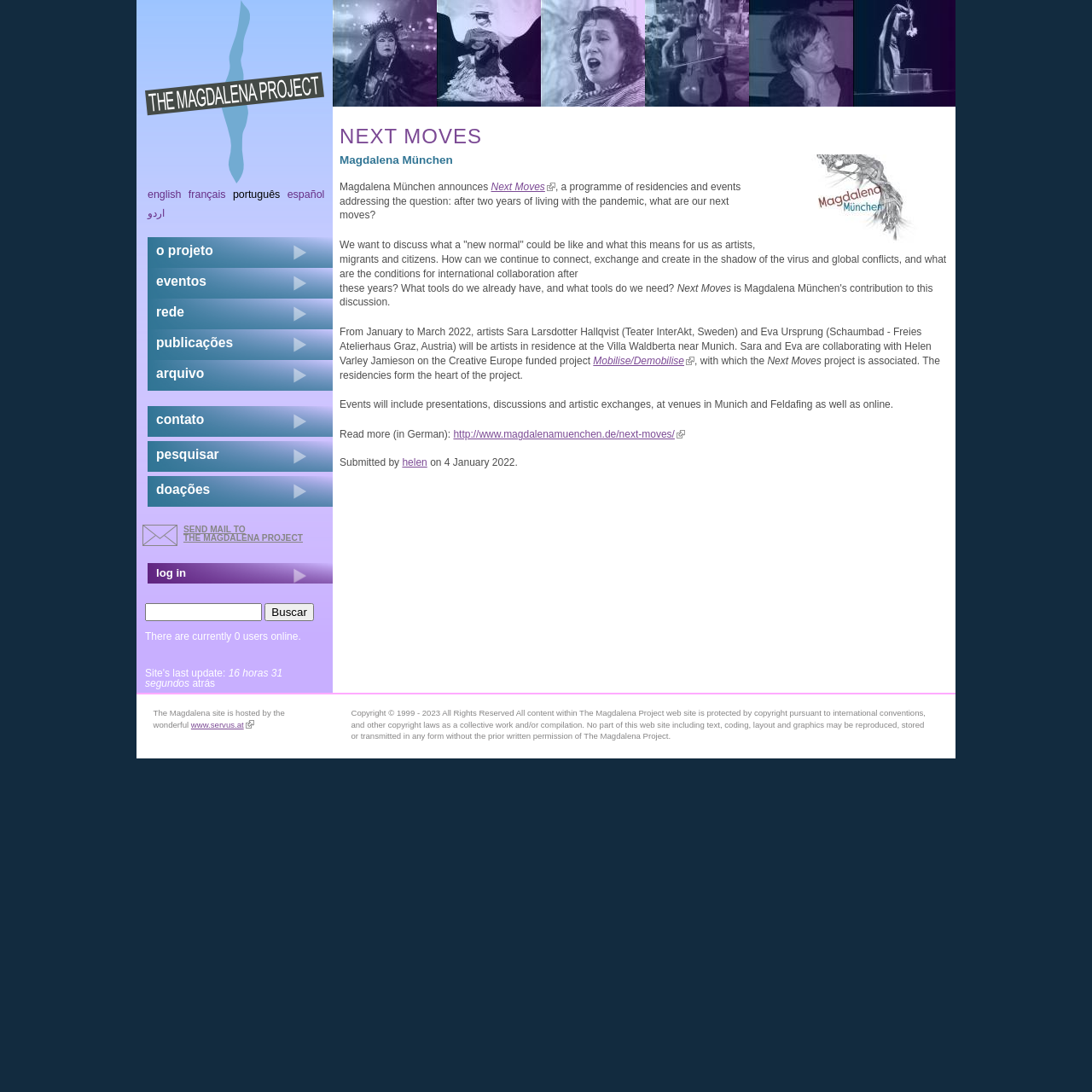How many images are there in the banner?
Relying on the image, give a concise answer in one word or a brief phrase.

5